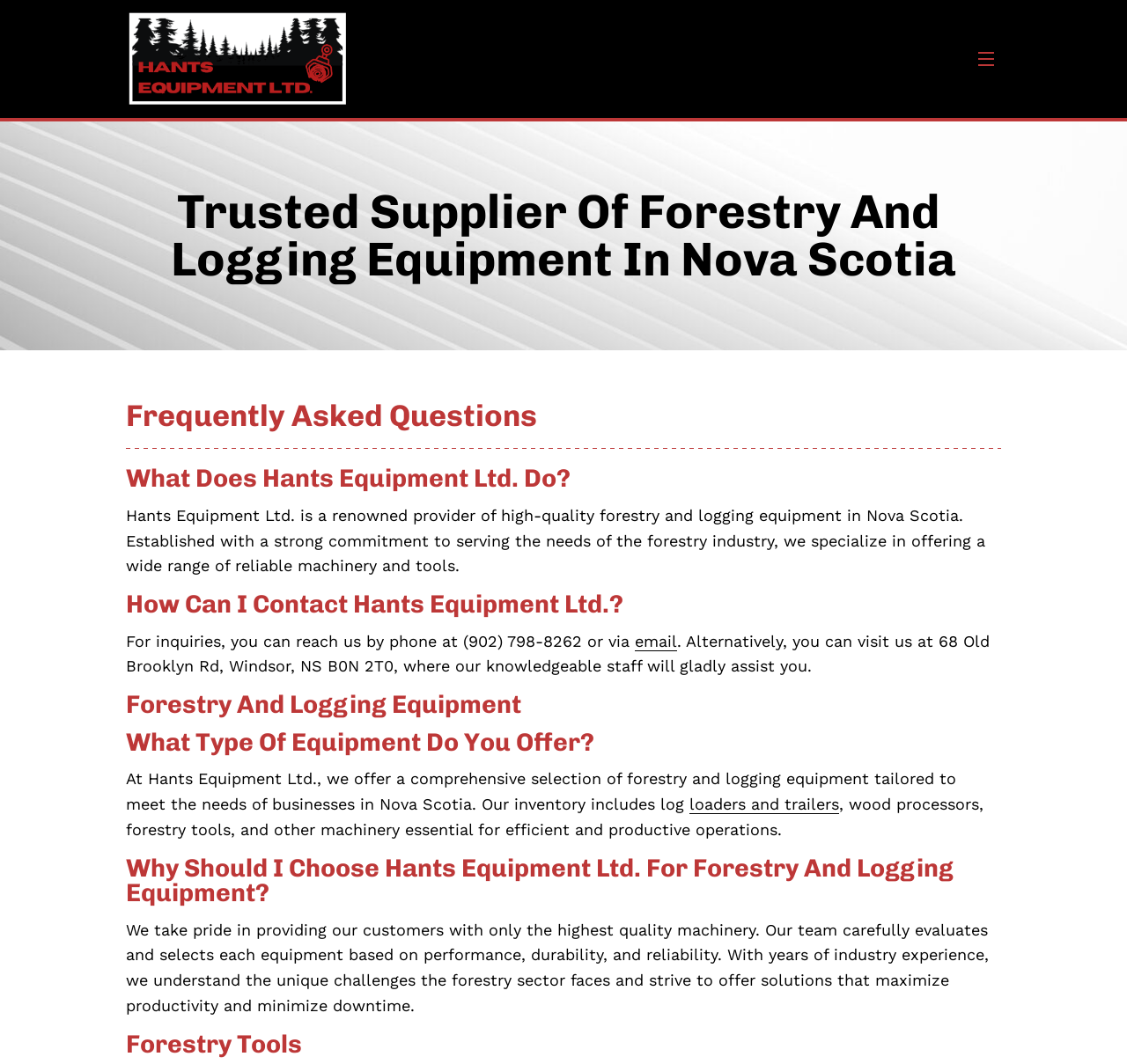What is the phone number to contact Hants Equipment Ltd.?
Use the information from the screenshot to give a comprehensive response to the question.

I found the phone number by looking at the section 'How Can I Contact Hants Equipment Ltd.?' where it says 'For inquiries, you can reach us by phone at (902) 798-8262 or via email'.